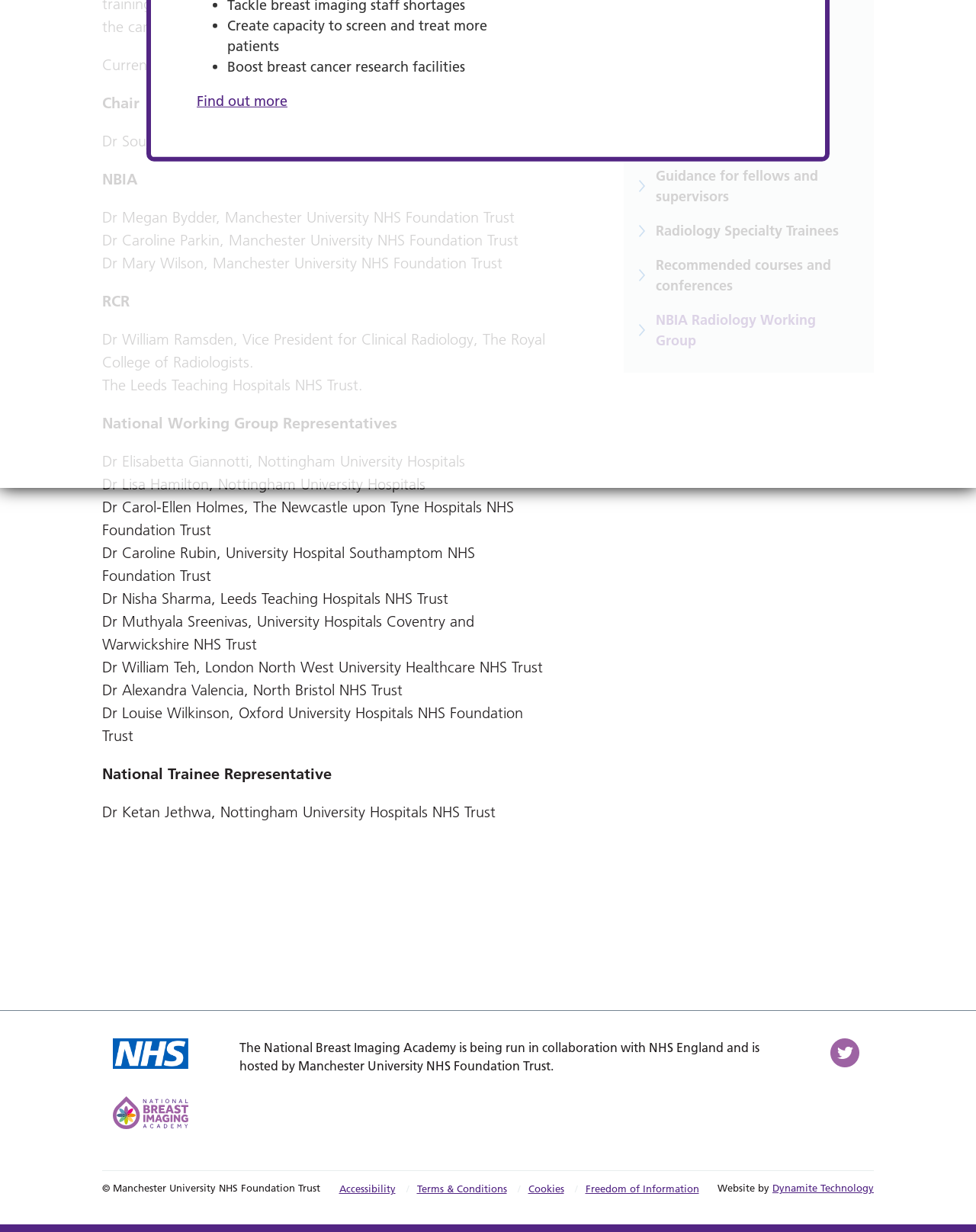Please determine the bounding box coordinates for the UI element described as: "Globonline".

None